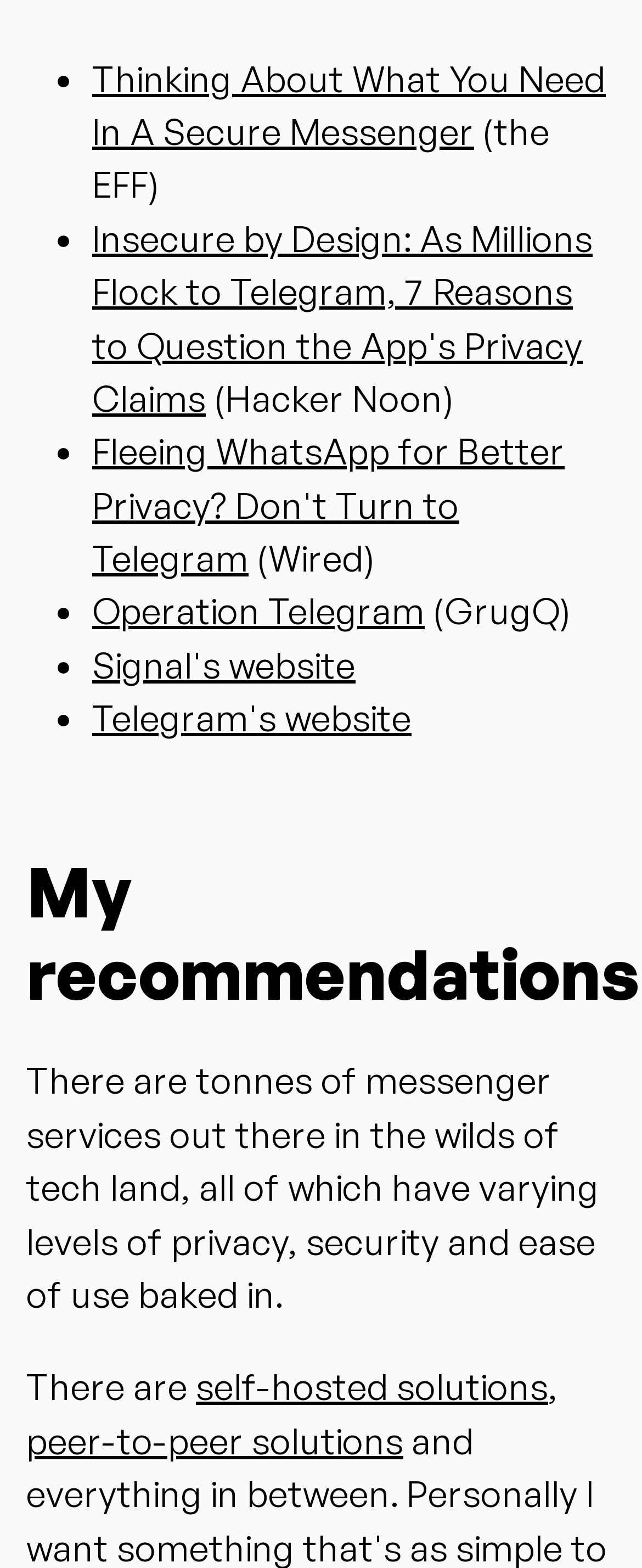What is the name of the organization mentioned in the second link?
Refer to the screenshot and respond with a concise word or phrase.

EFF